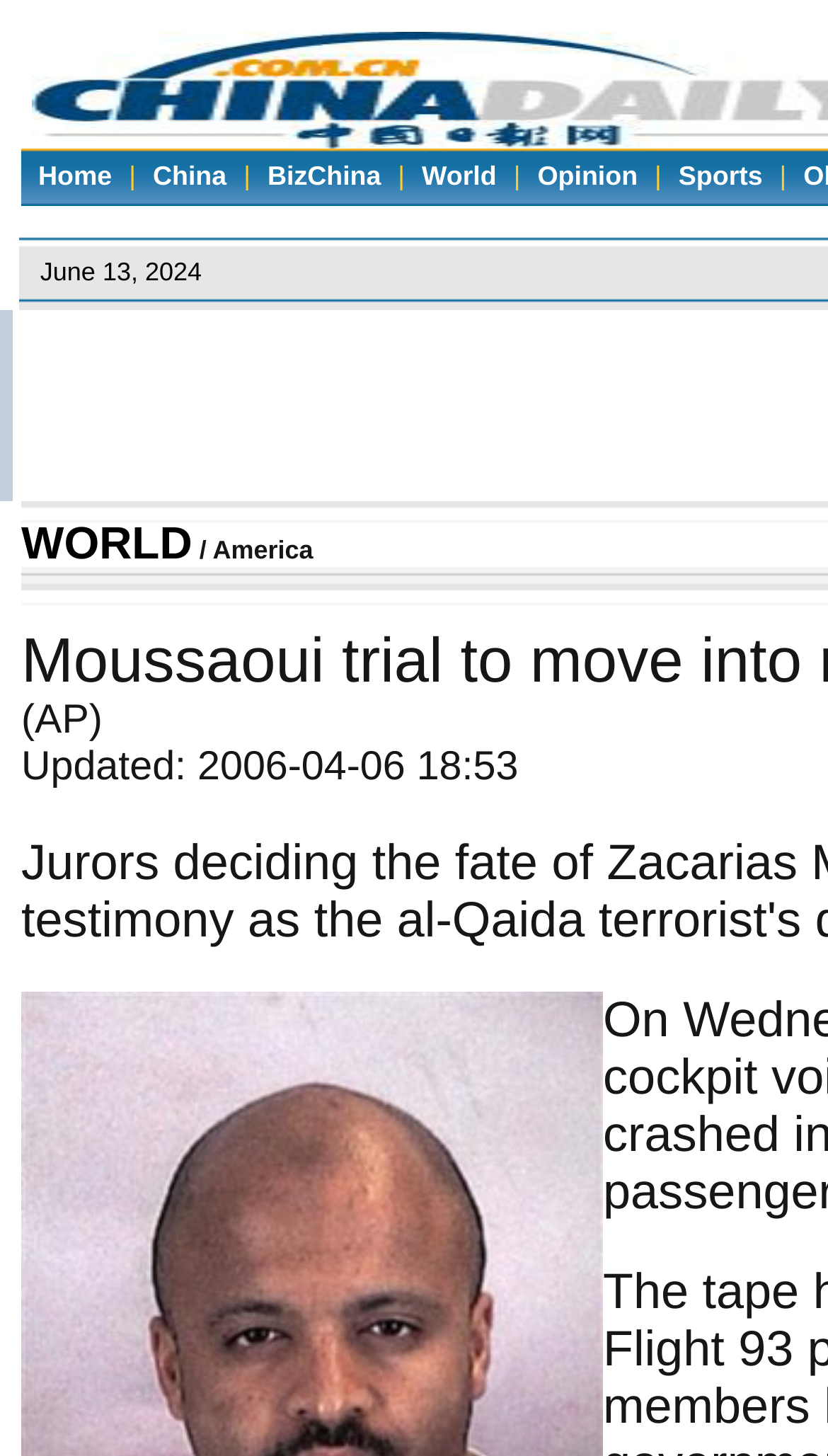Please provide a brief answer to the question using only one word or phrase: 
How many links are on the top navigation bar?

7